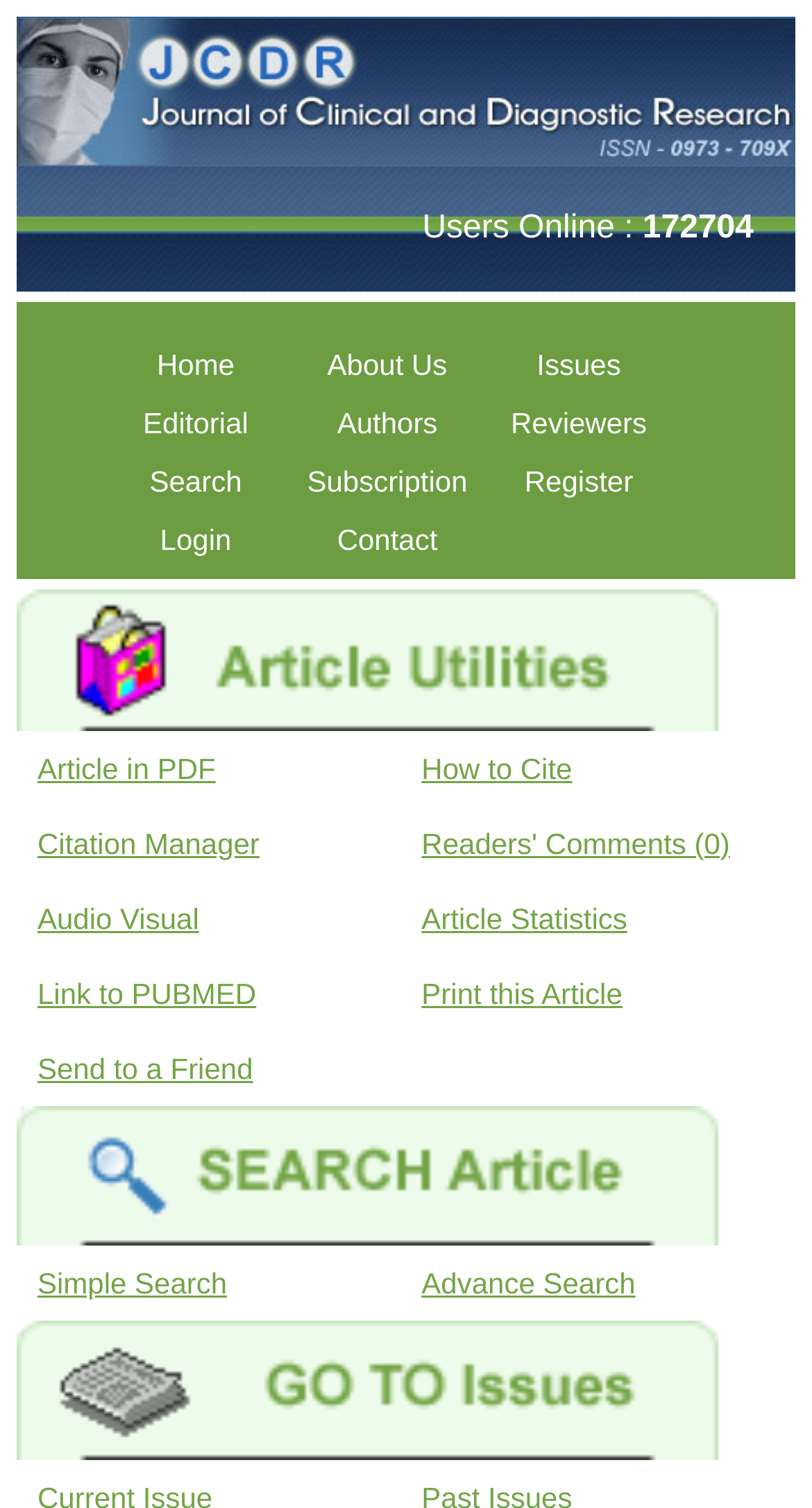Determine the bounding box coordinates of the region to click in order to accomplish the following instruction: "go to home page". Provide the coordinates as four float numbers between 0 and 1, specifically [left, top, right, bottom].

[0.123, 0.223, 0.359, 0.262]